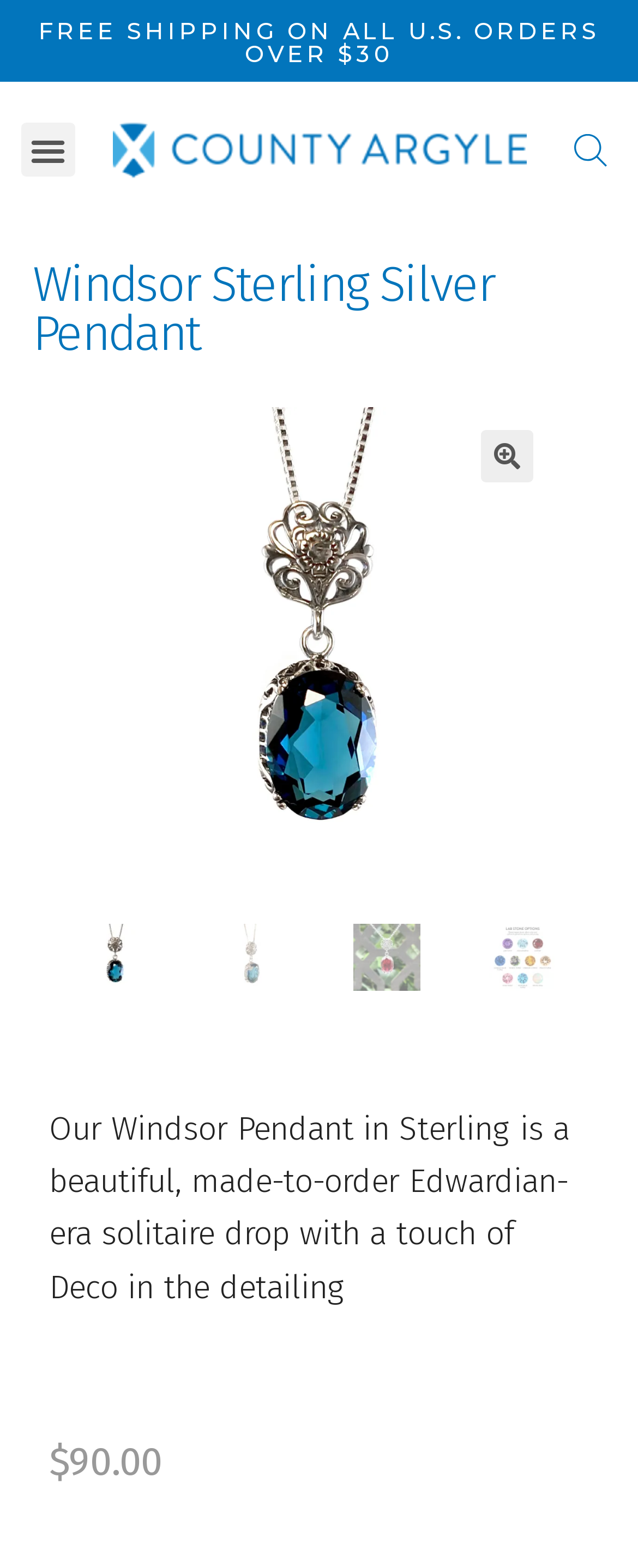Kindly respond to the following question with a single word or a brief phrase: 
How many images are there on the page?

7